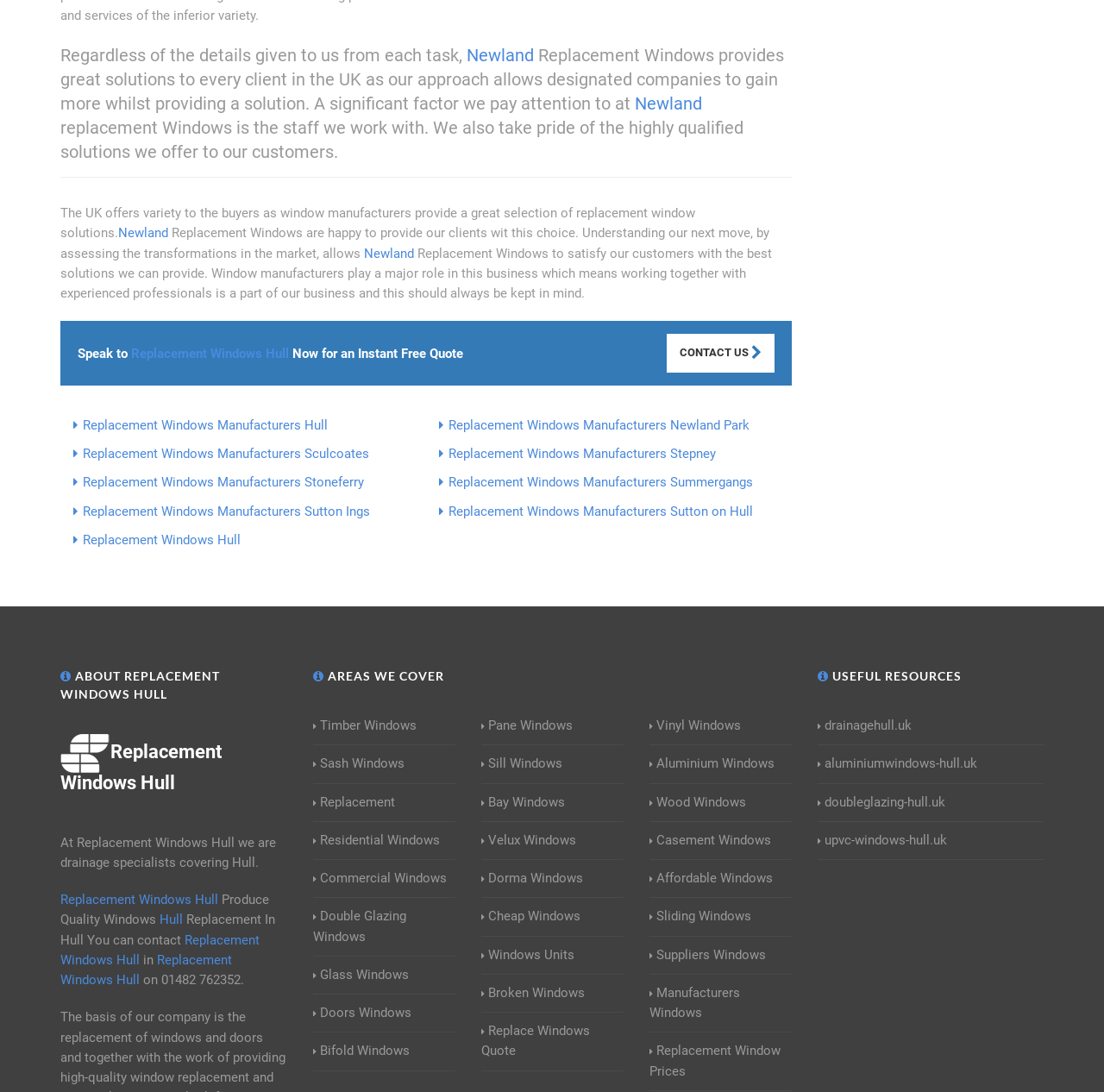How many headings are there on the webpage?
Based on the screenshot, respond with a single word or phrase.

4